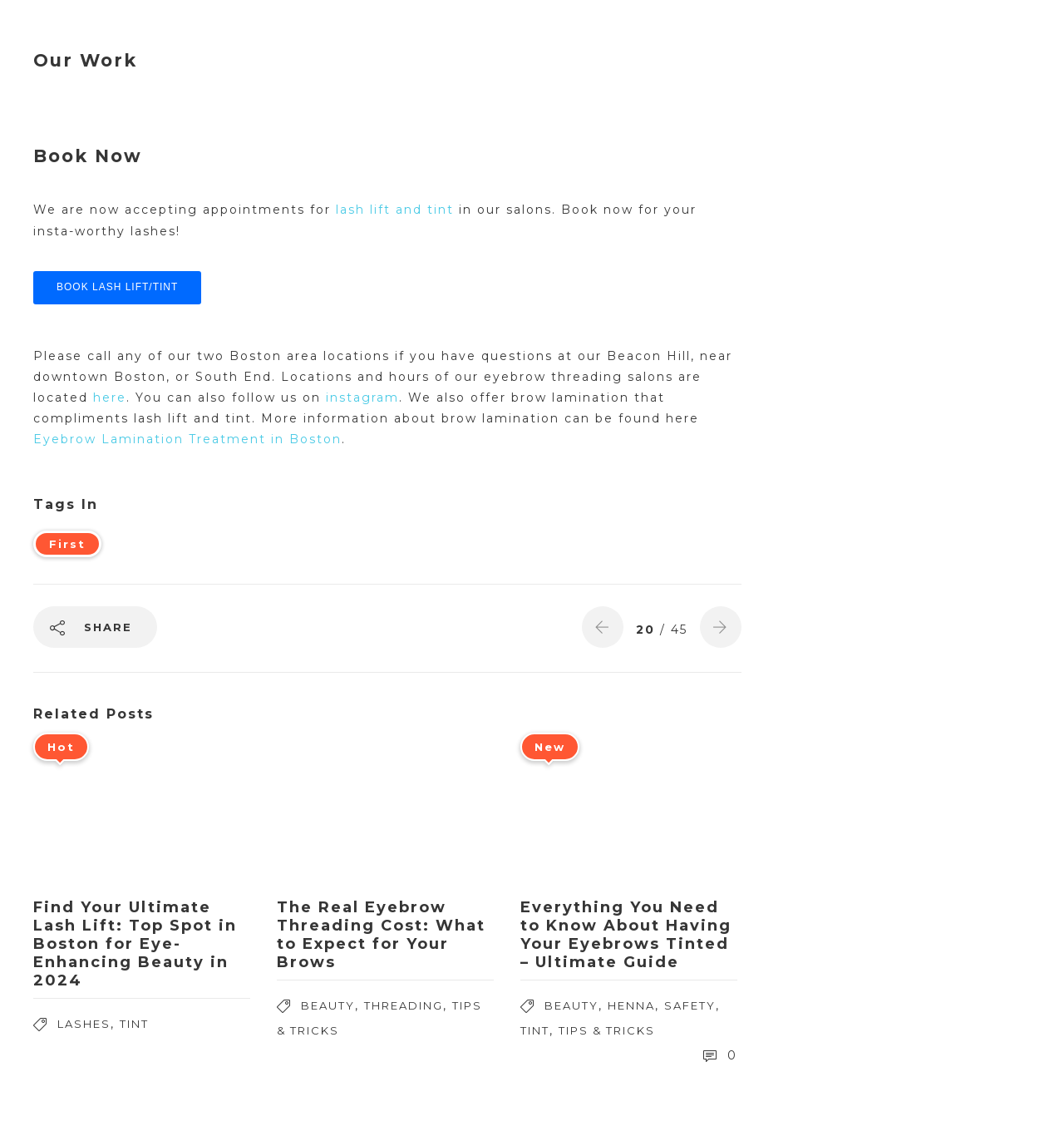Can you give a comprehensive explanation to the question given the content of the image?
What is the location of the salon?

The salon is located in Boston, with two locations mentioned: Beacon Hill, near downtown Boston, and South End, as indicated by the text.